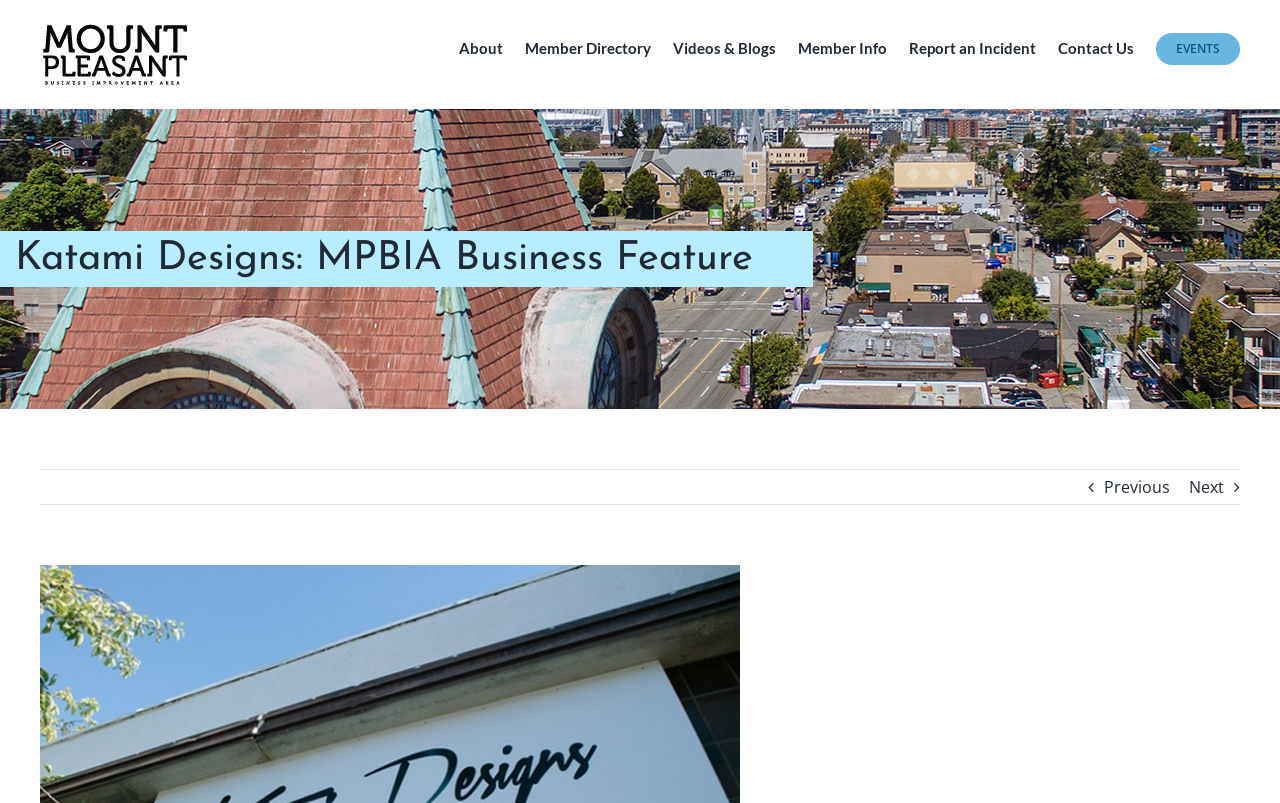Articulate a detailed summary of the webpage's content and design.

The webpage features a prominent Mount Pleasant logo at the top left corner, which is a clickable link. To the right of the logo, a main menu navigation bar spans across the top of the page, containing eight links: About, Member Directory, Videos & Blogs, Member Info, Report an Incident, Contact Us, and EVENTS.

Below the navigation bar, a page title bar takes up the full width of the page, with a heading that reads "Katami Designs: MPBIA Business Feature" centered within it. This heading is positioned roughly one-third of the way down from the top of the page.

At the bottom right corner of the page, there are two links: "Previous" and "Next", which are likely used for pagination. The "Previous" link is accompanied by an arrow icon pointing left, while the "Next" link has an arrow icon pointing right.

The main content of the page appears to be a written feature about Katami Designs, with the author, Kaitie Probst, introduced as the Mount Pleasant Business Improvement Area Social Media Intern. The text begins with the sentence "I turn the corner at Main Street at East Broadway and stroll down the 100 block".